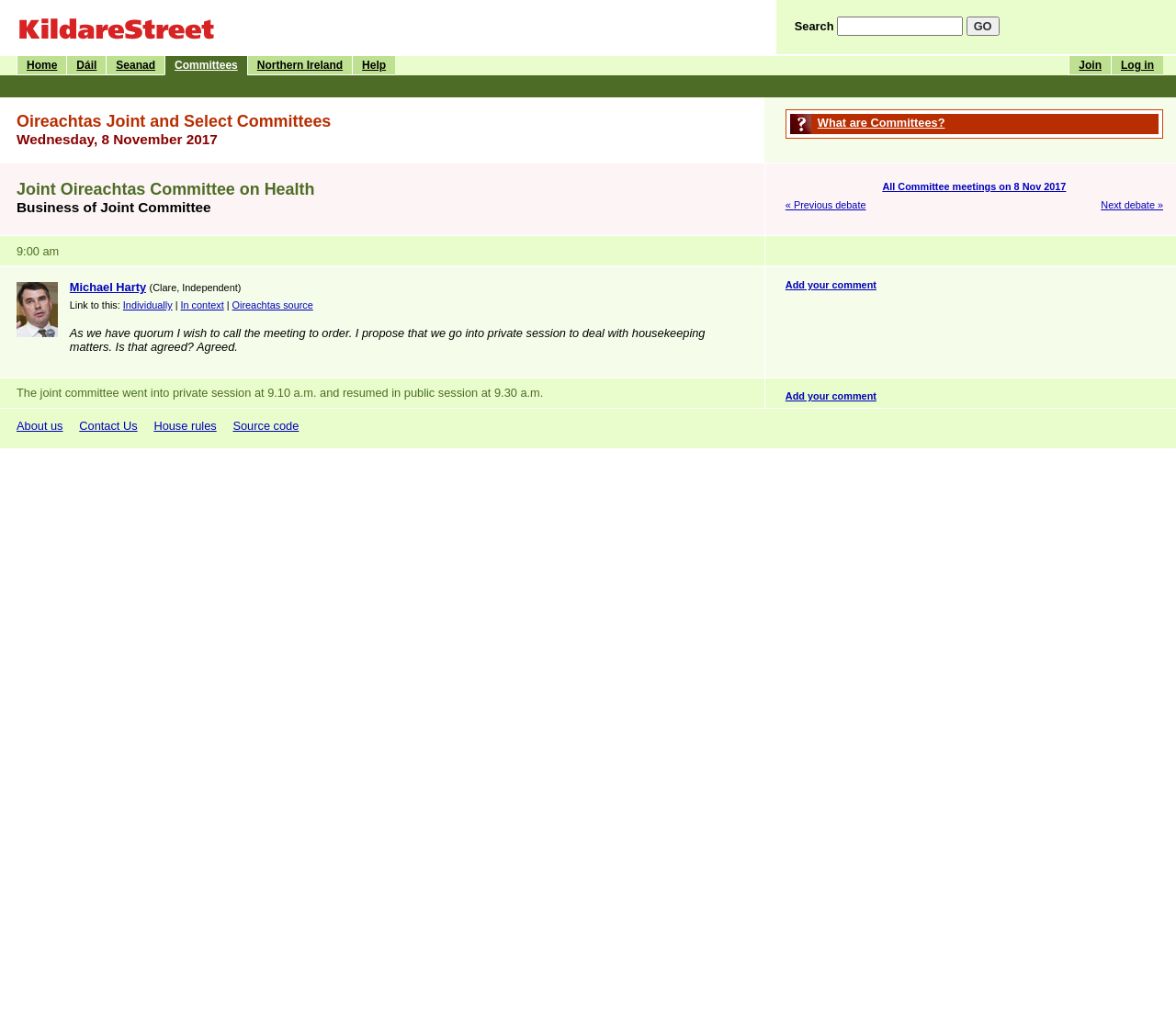Provide a one-word or one-phrase answer to the question:
What is the text of the search button?

GO